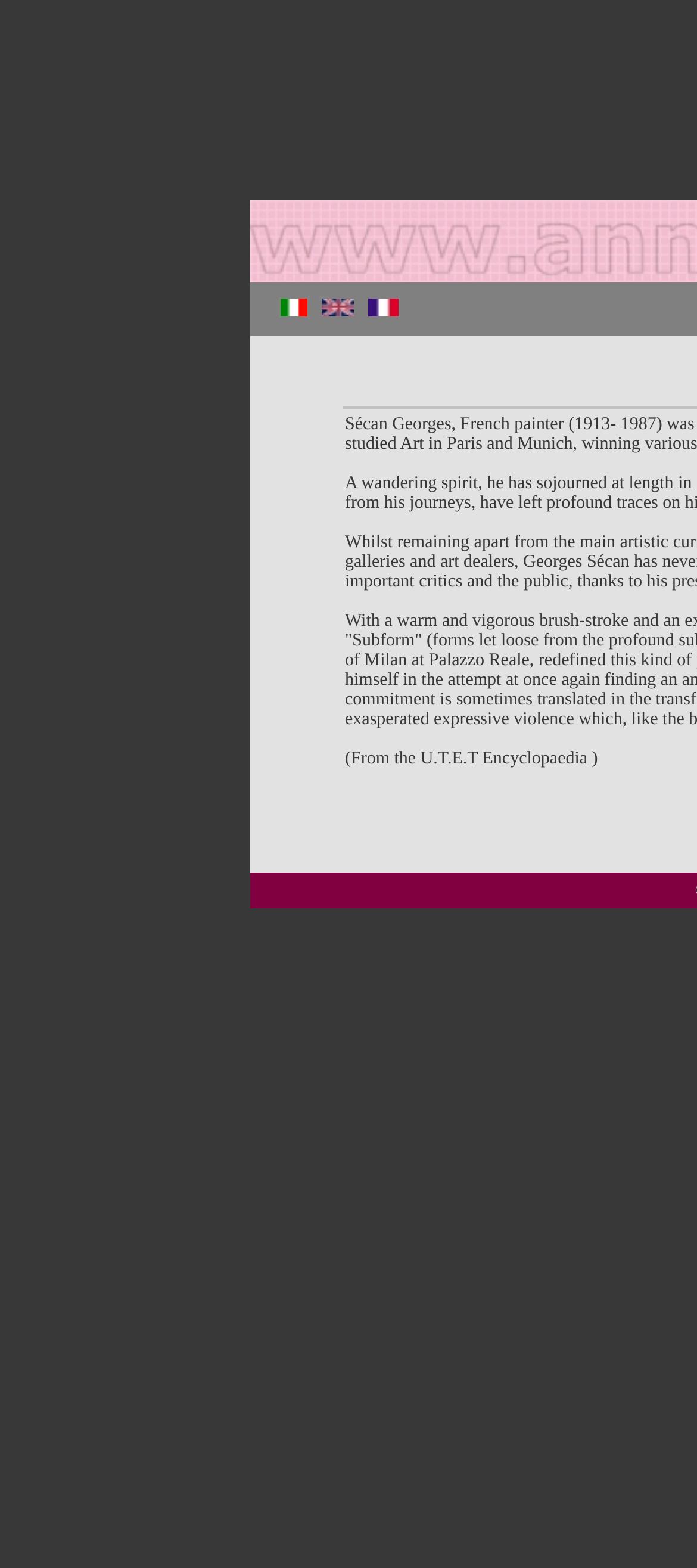Identify the bounding box for the UI element described as: "Menu". The coordinates should be four float numbers between 0 and 1, i.e., [left, top, right, bottom].

None